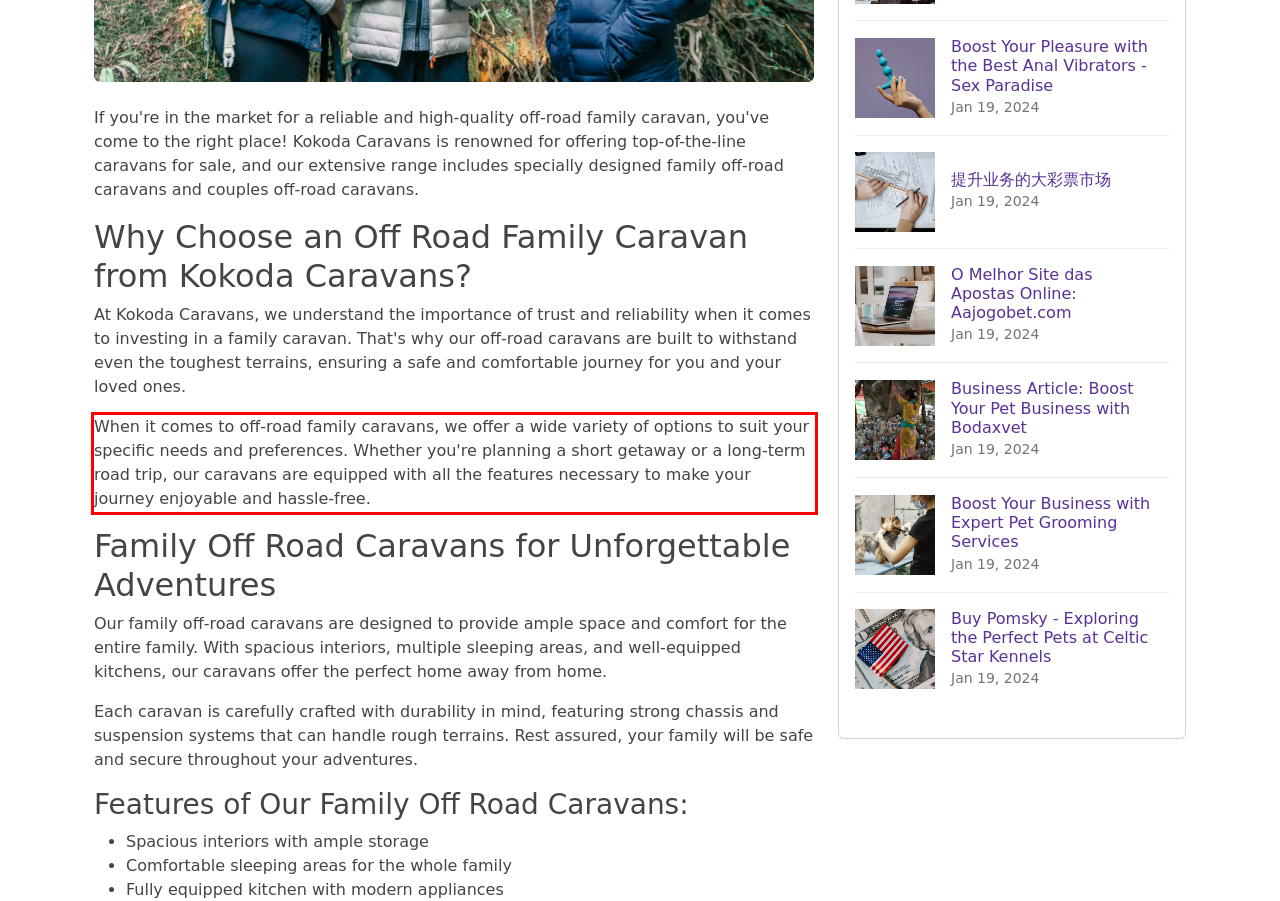Please take the screenshot of the webpage, find the red bounding box, and generate the text content that is within this red bounding box.

When it comes to off-road family caravans, we offer a wide variety of options to suit your specific needs and preferences. Whether you're planning a short getaway or a long-term road trip, our caravans are equipped with all the features necessary to make your journey enjoyable and hassle-free.